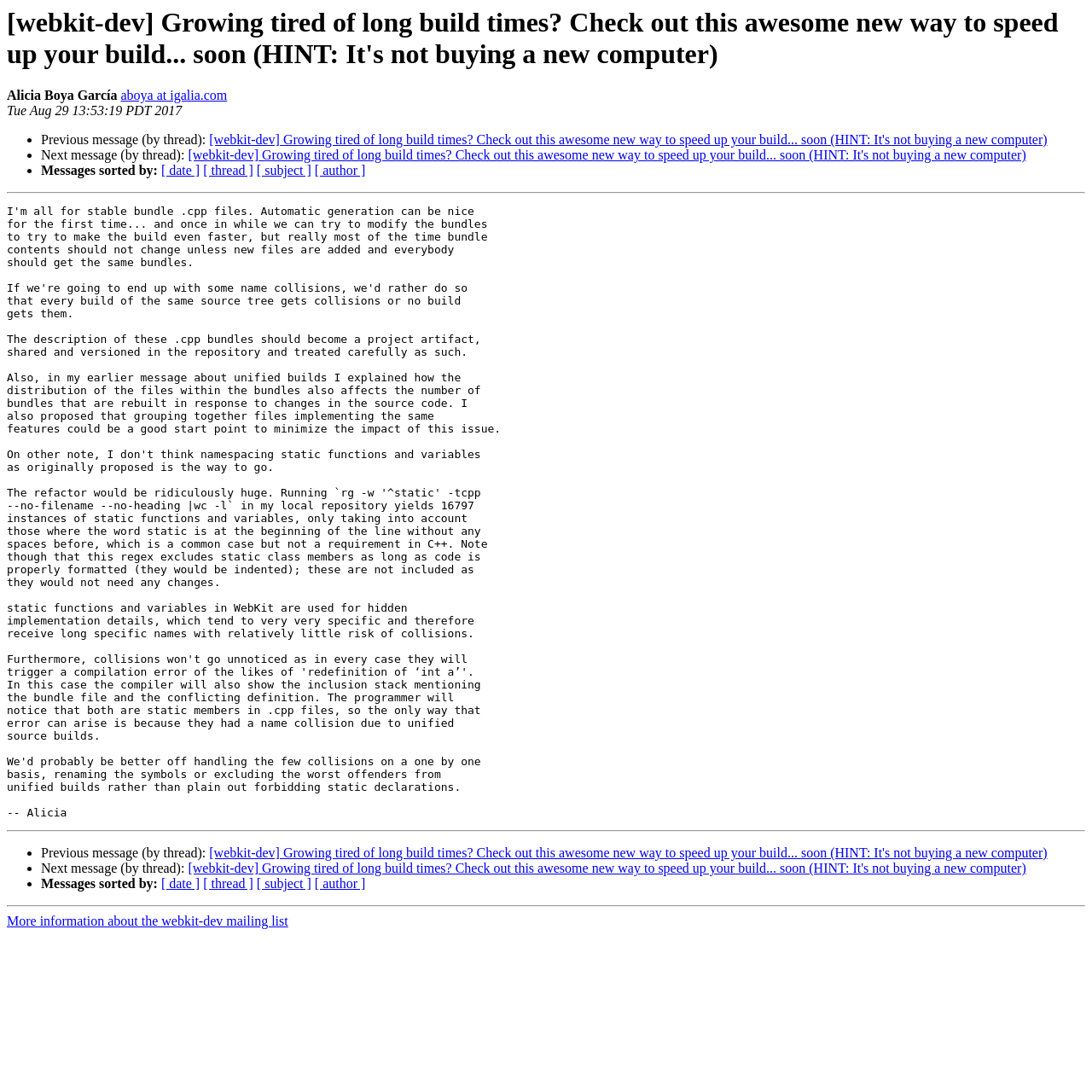Identify the main heading of the webpage and provide its text content.

[webkit-dev] Growing tired of long build times? Check out this awesome new way to speed up your build... soon (HINT: It's not buying a new computer)